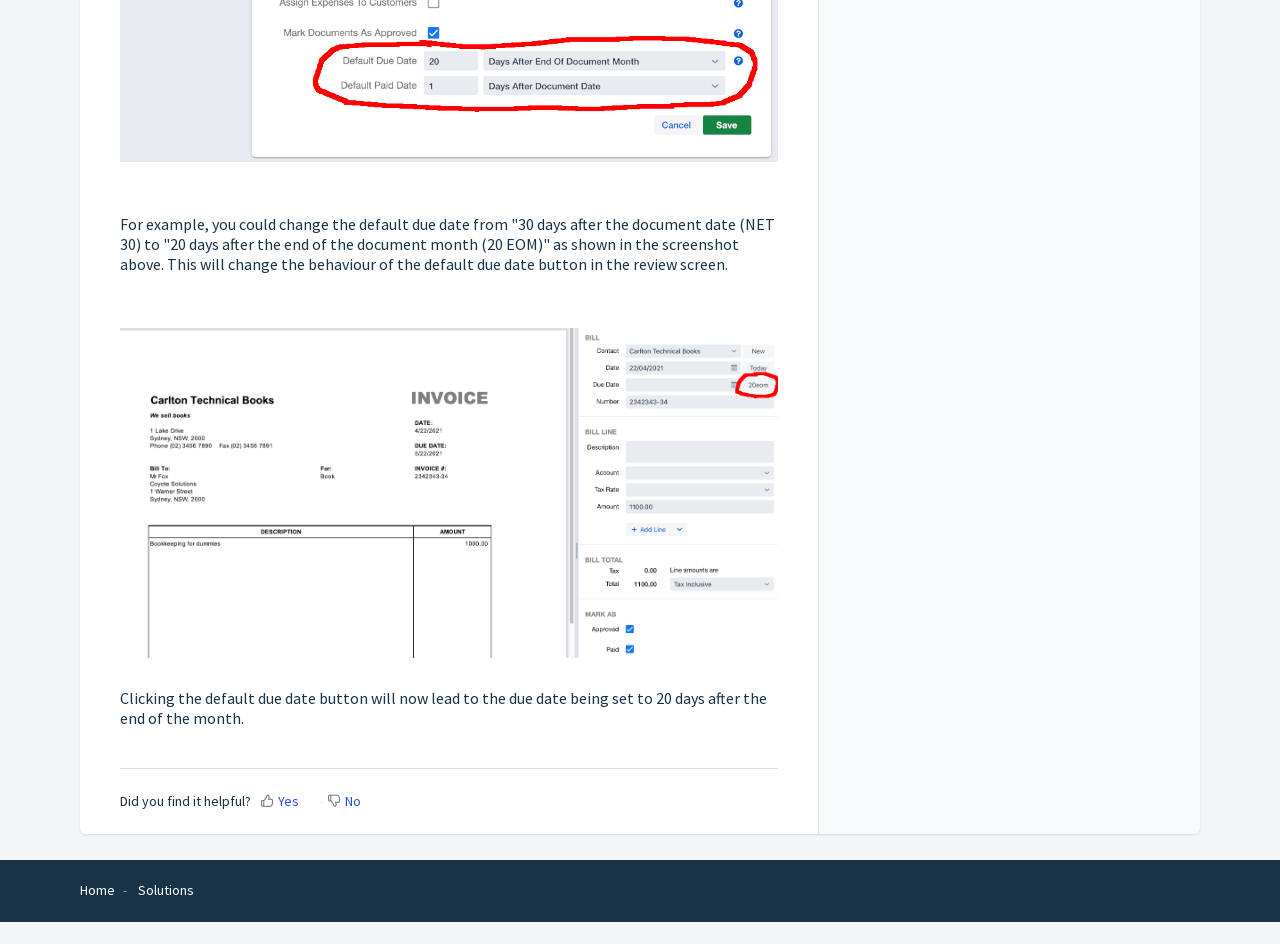What is the orientation of the separator element?
Please look at the screenshot and answer in one word or a short phrase.

horizontal